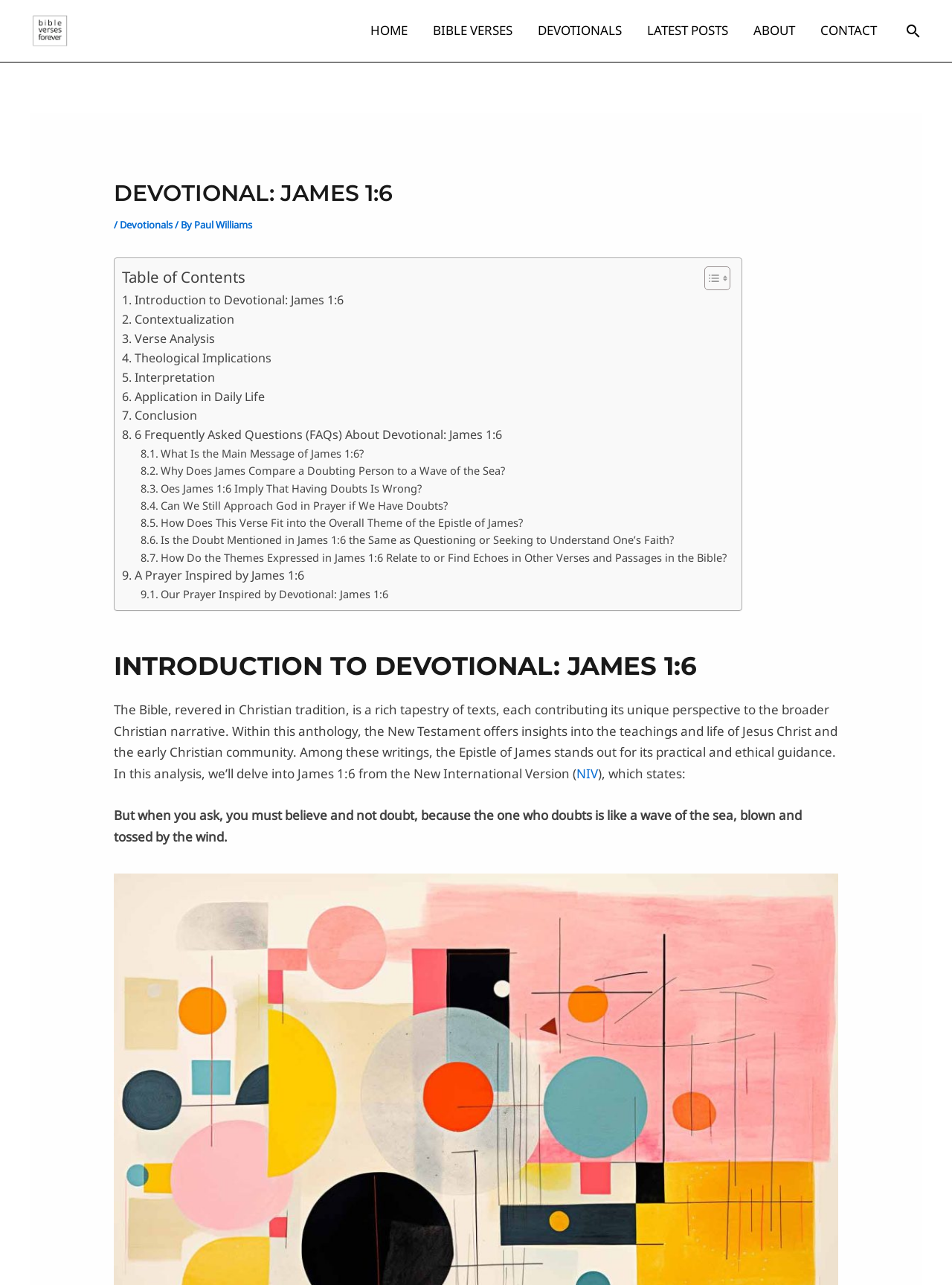Answer the question briefly using a single word or phrase: 
What is the main message of James 1:6?

Having unwavering faith in God